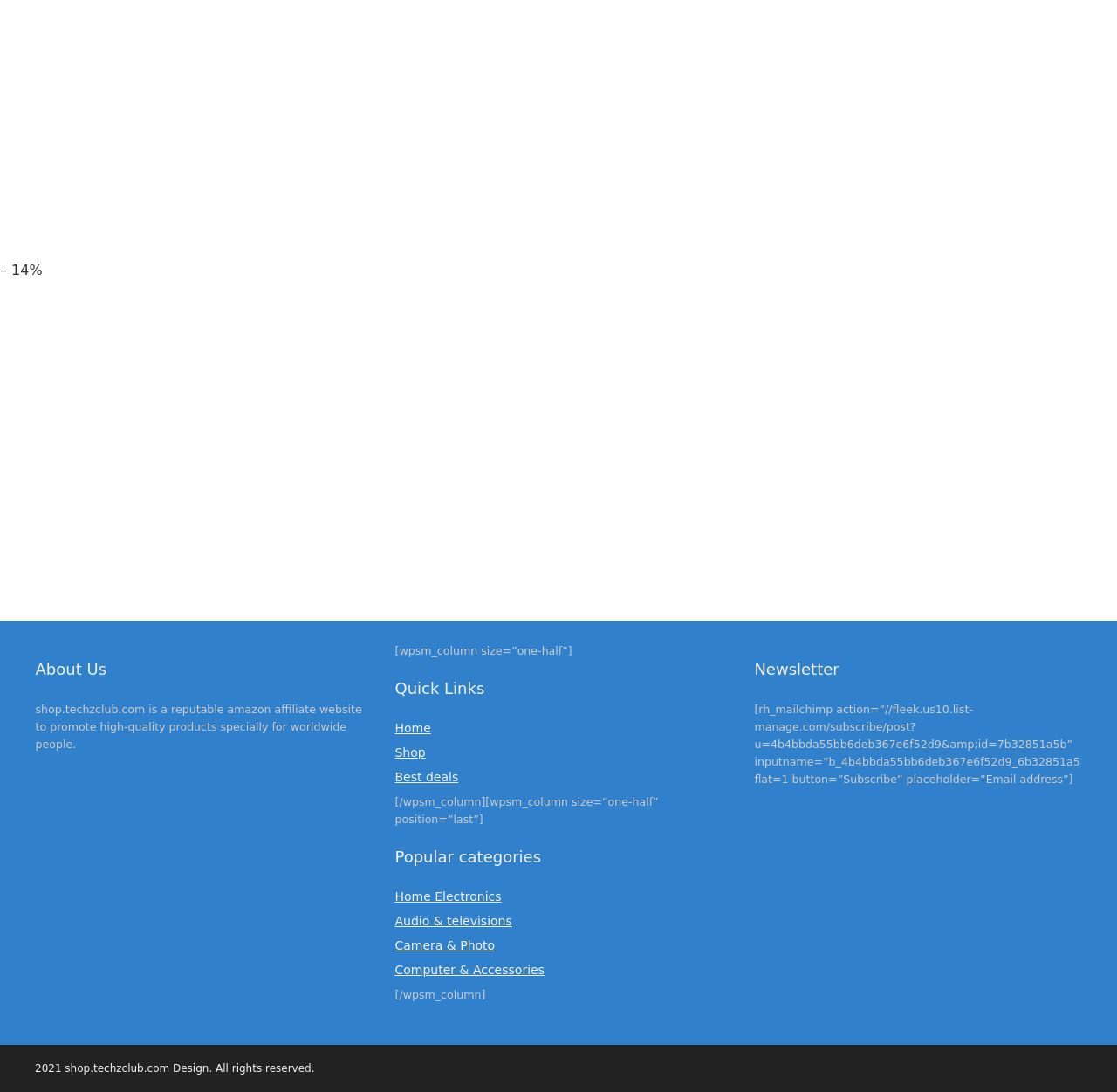What is the name of the drone product?
Examine the image closely and answer the question with as much detail as possible.

The name of the drone product is mentioned in the link text as 'CF 919 Drone 2.4 GHz 6-Channel Remote Control Quadcopter Stabilized Remote-Control Quadcopter with Two Extra Blades & Charger (No Camera) with Altitude and Height Hold Function for Kids Adults'.